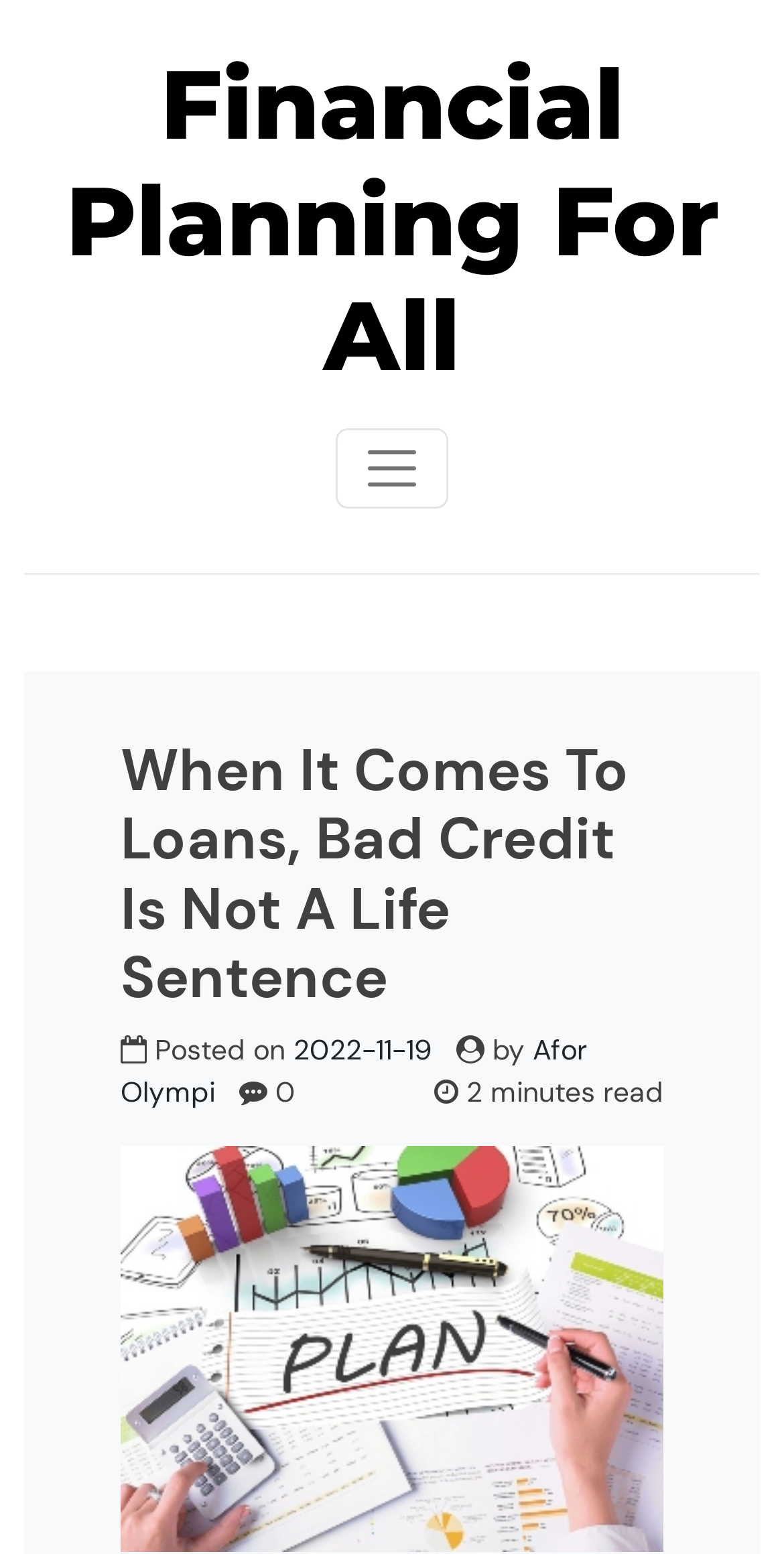Please provide a brief answer to the following inquiry using a single word or phrase:
What is the date of the post?

2022-11-19